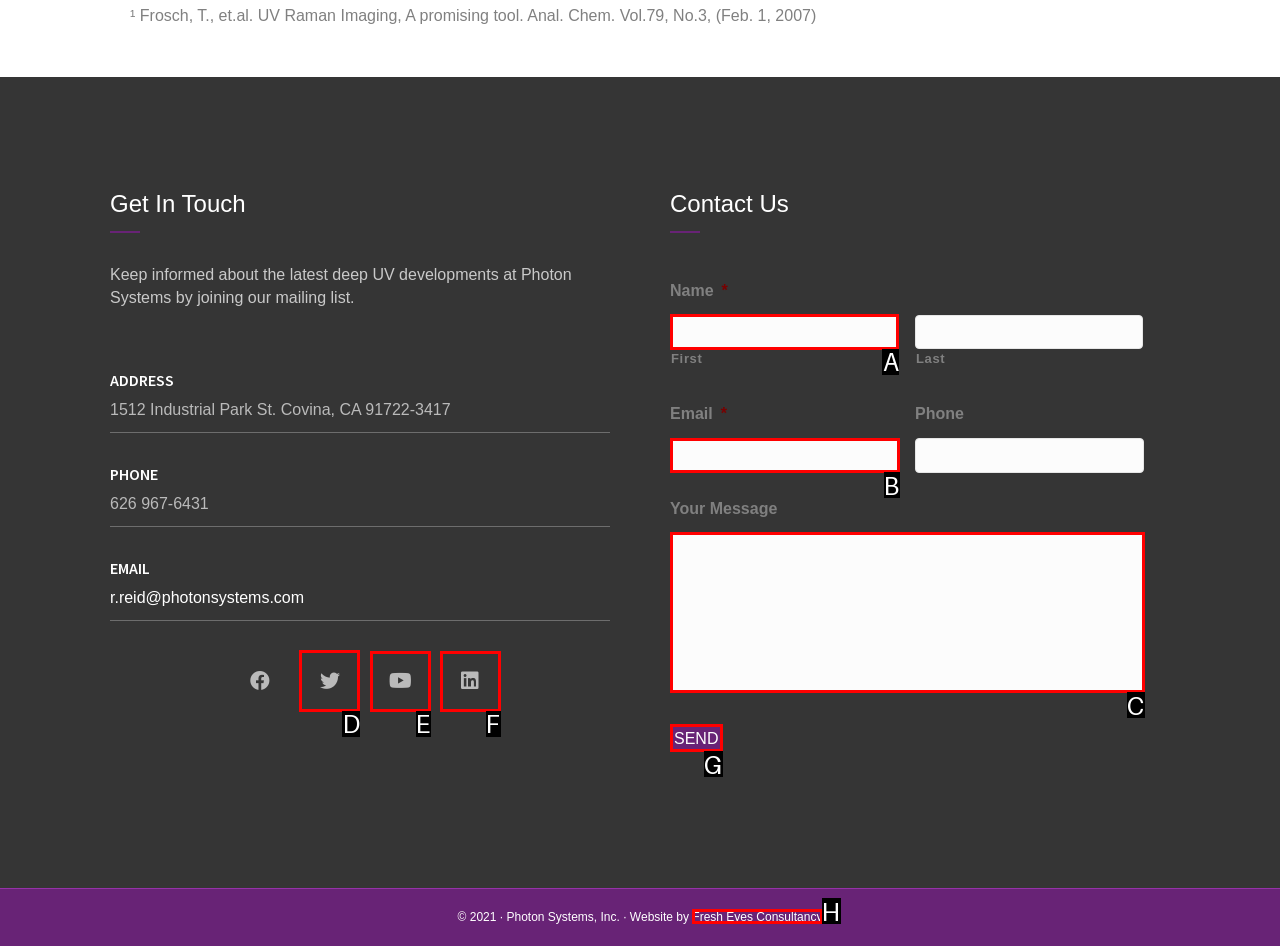Identify the letter of the correct UI element to fulfill the task: Click the Twitter button from the given options in the screenshot.

D